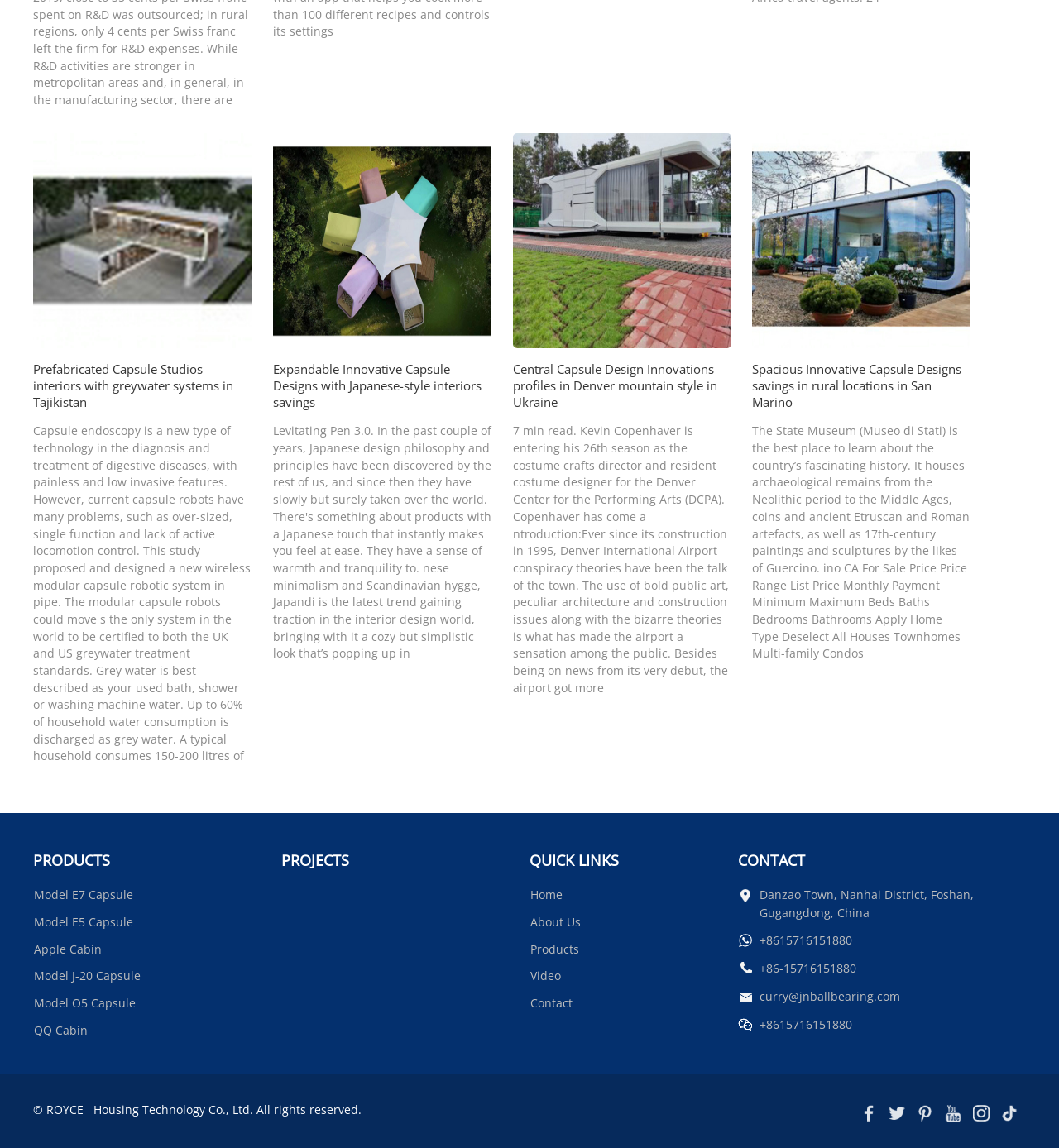Provide a single word or phrase to answer the given question: 
What type of technology is used in capsule endoscopy?

wireless modular capsule robotic system